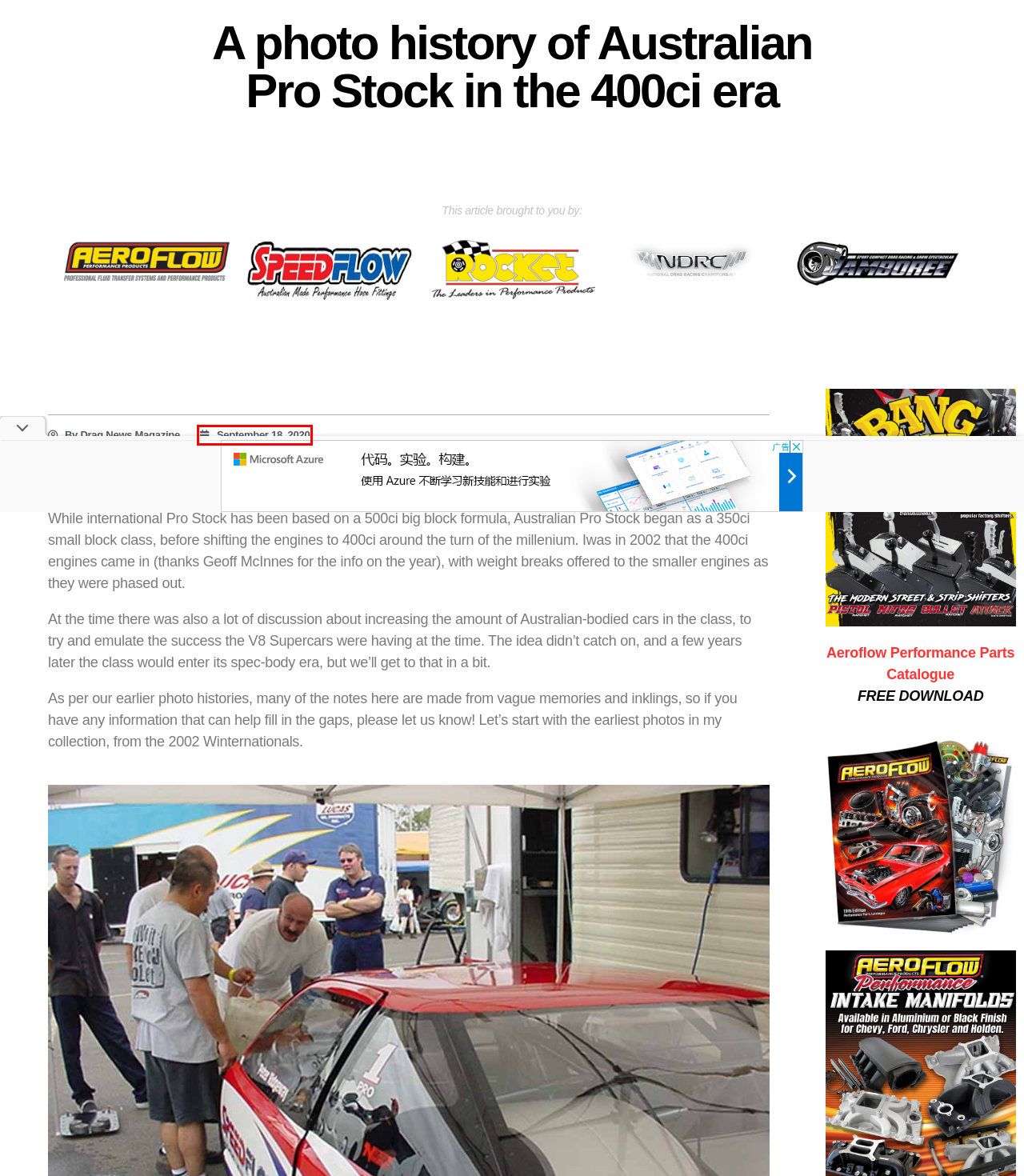You have a screenshot of a webpage where a red bounding box highlights a specific UI element. Identify the description that best matches the resulting webpage after the highlighted element is clicked. The choices are:
A. Drag News Magazine Online Ordering - Drag News Magazine
B. Drag News Magazine, Author at Drag News Magazine
C. Features Archives - Drag News Magazine
D. Classifieds Archives - Drag News Magazine
E. 18 September 2020 - Drag News Magazine
F. Our Catalogue
G. Event Reports Archives - Drag News Magazine
H. Galleries & Video Archives - Drag News Magazine

E